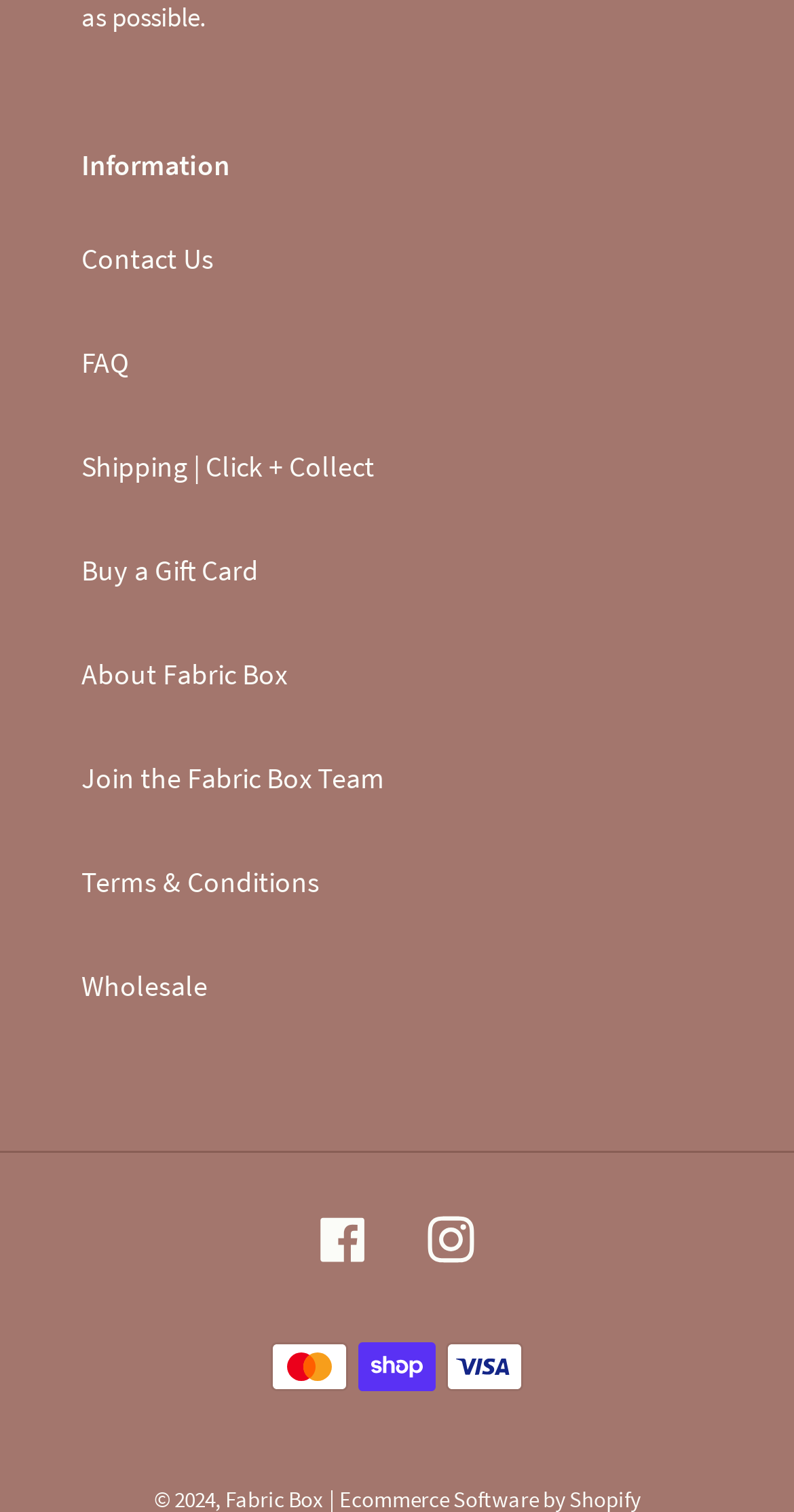What is the first link on the webpage?
Using the screenshot, give a one-word or short phrase answer.

Contact Us